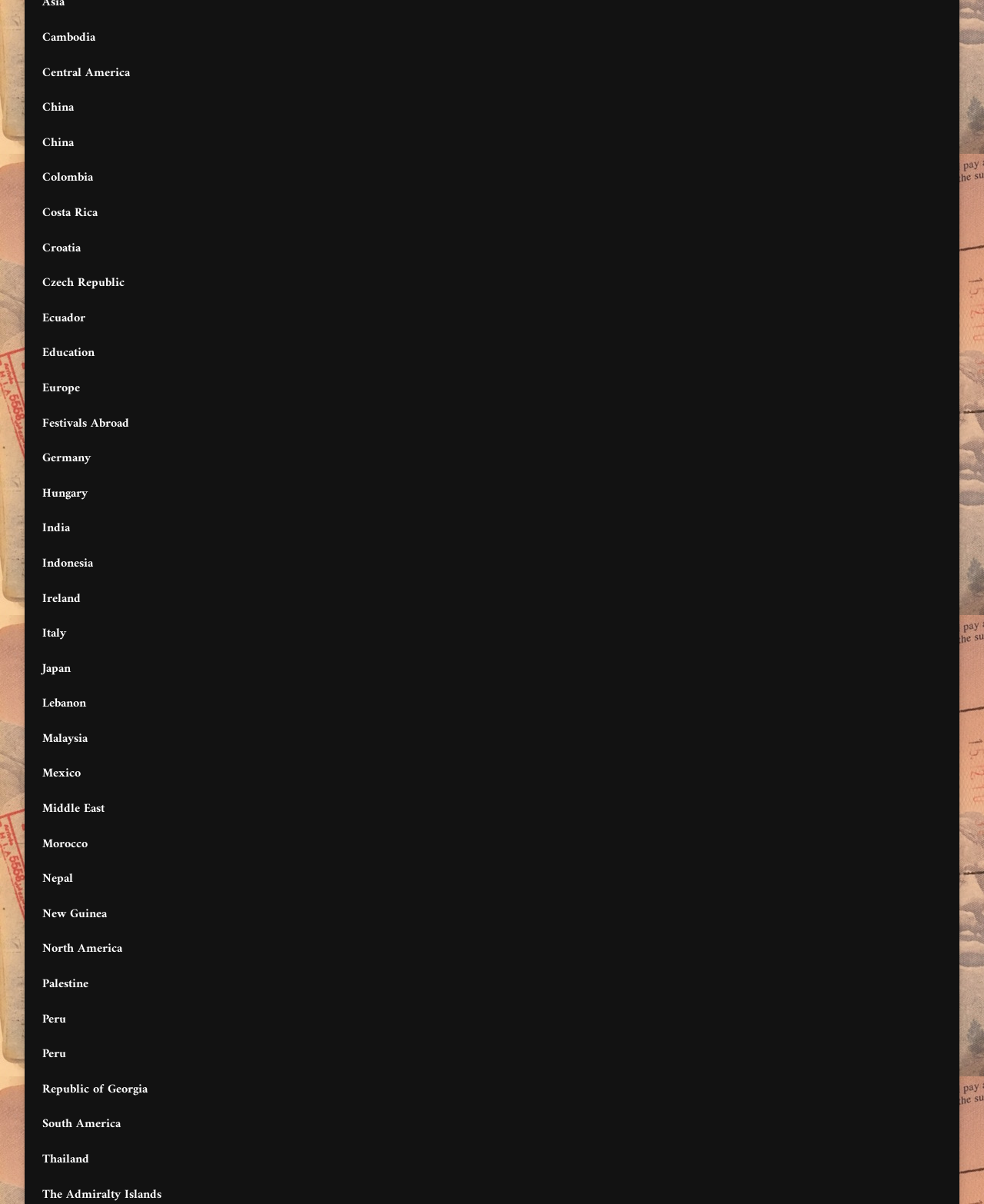Respond with a single word or phrase to the following question: How many regions are listed?

5